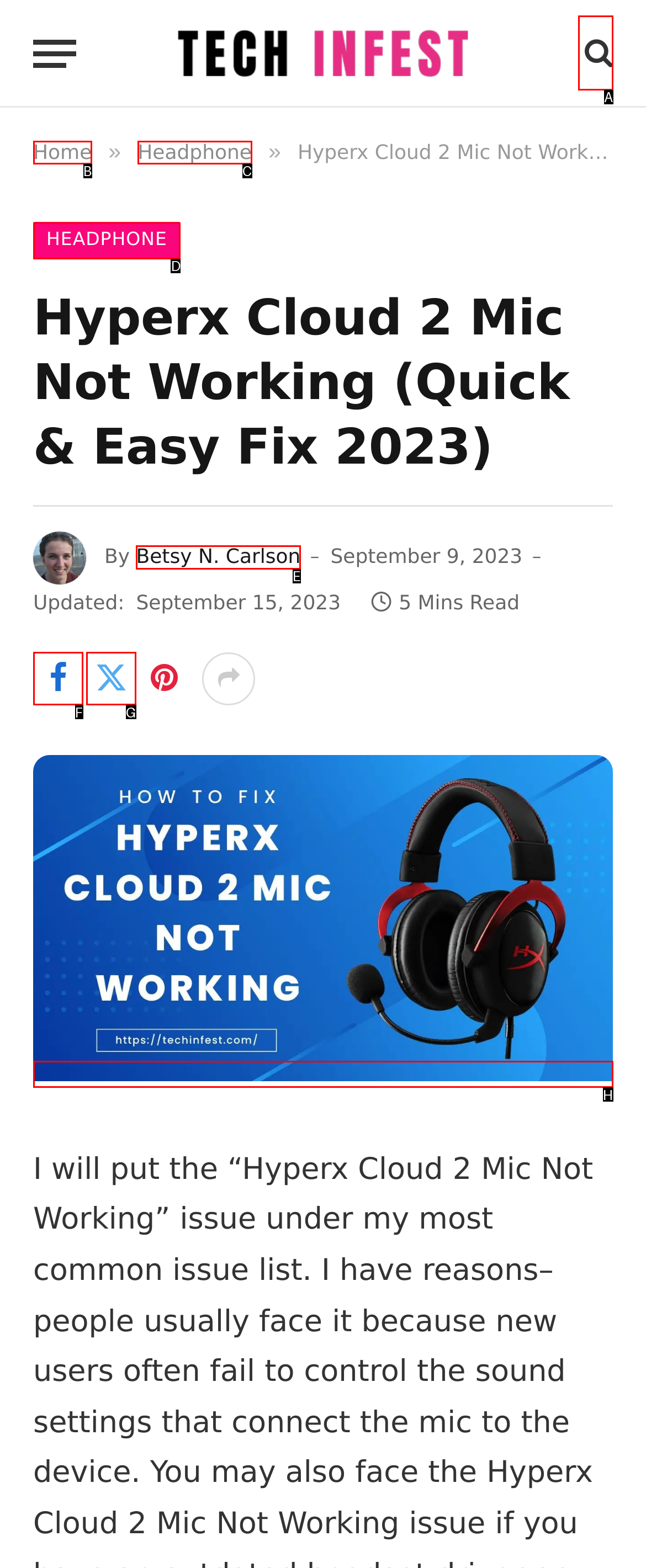Determine the HTML element to be clicked to complete the task: Read the article by Betsy N. Carlson. Answer by giving the letter of the selected option.

E